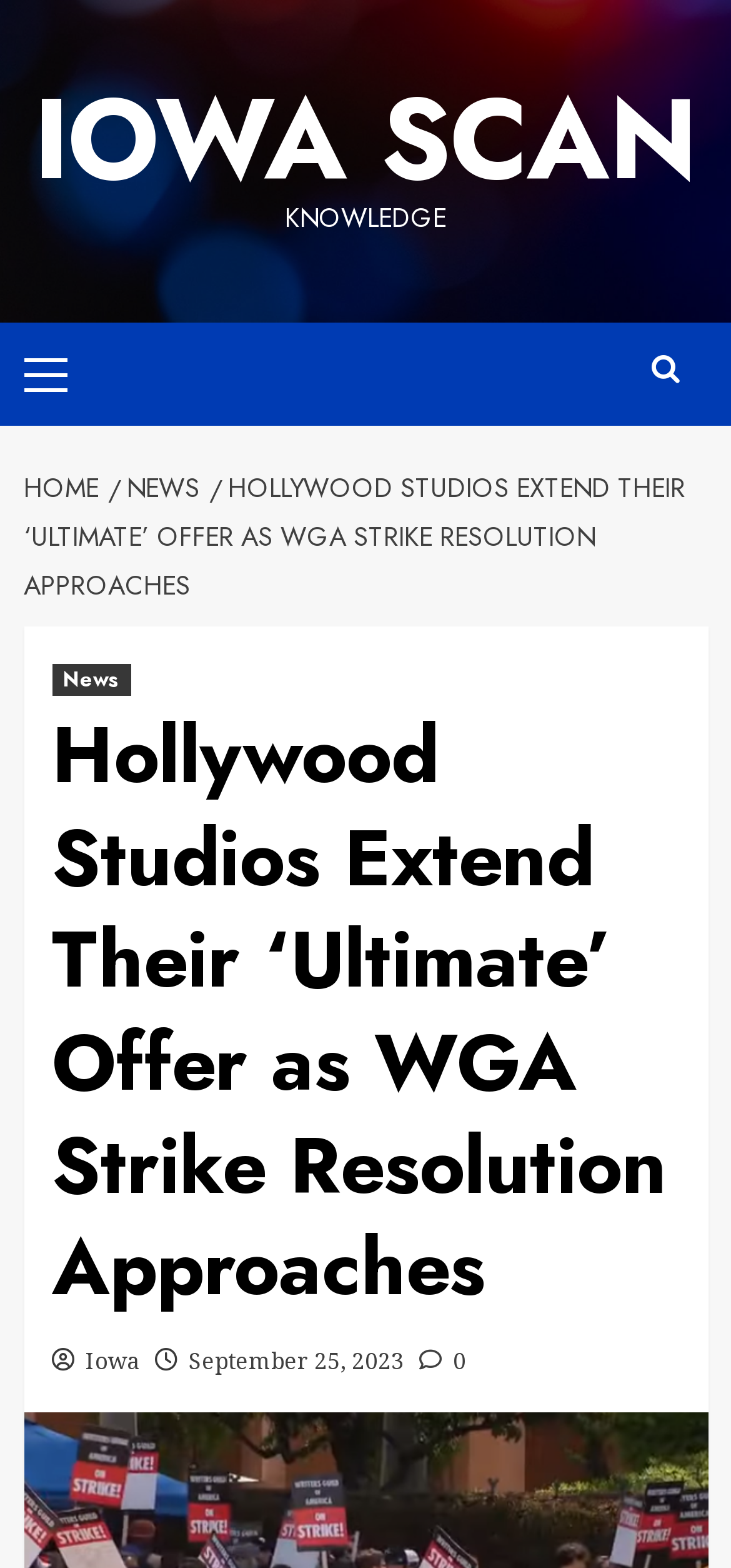Find the bounding box coordinates for the HTML element described as: "September 25, 2023". The coordinates should consist of four float values between 0 and 1, i.e., [left, top, right, bottom].

[0.258, 0.857, 0.553, 0.878]